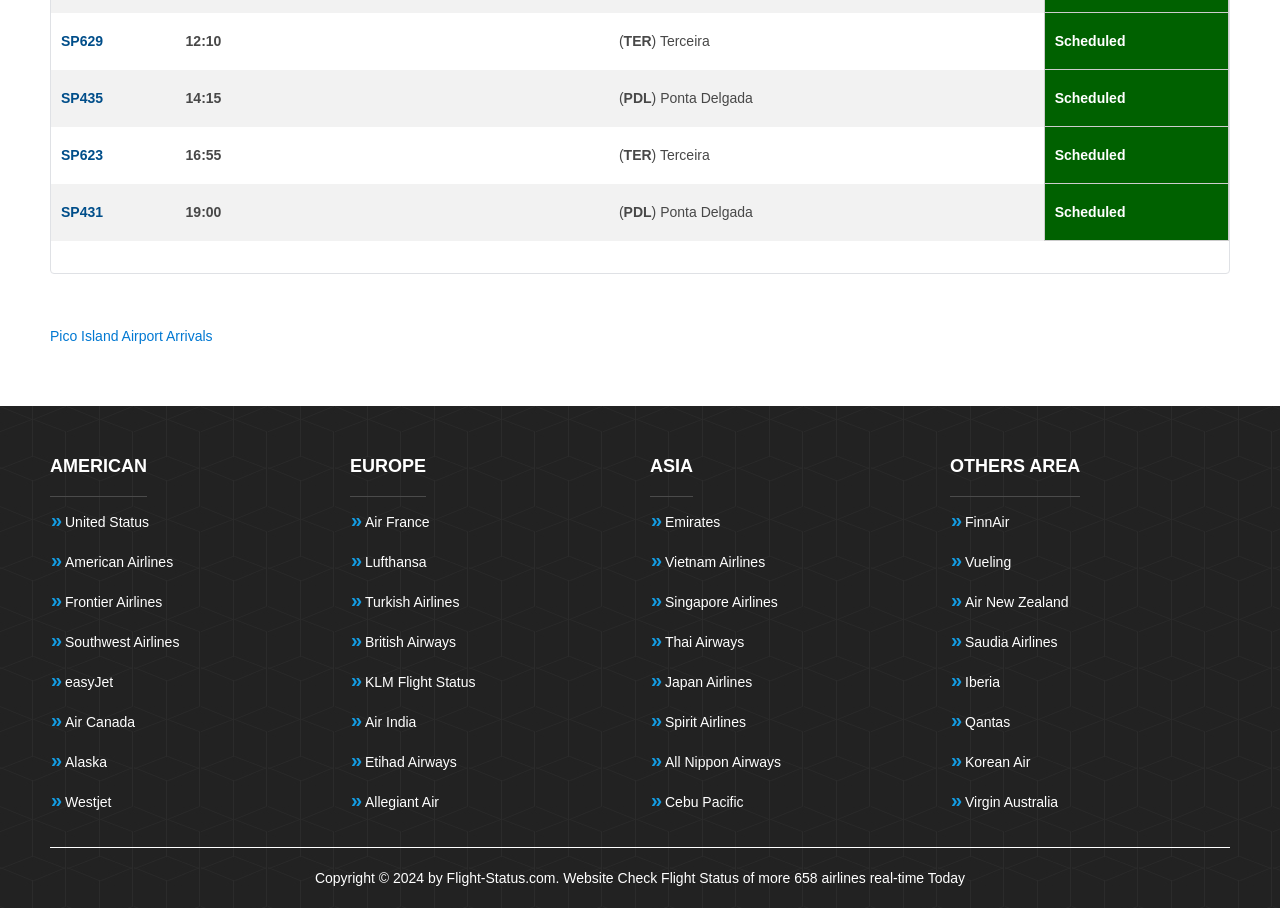What is the copyright year of the website?
Provide a concise answer using a single word or phrase based on the image.

2024